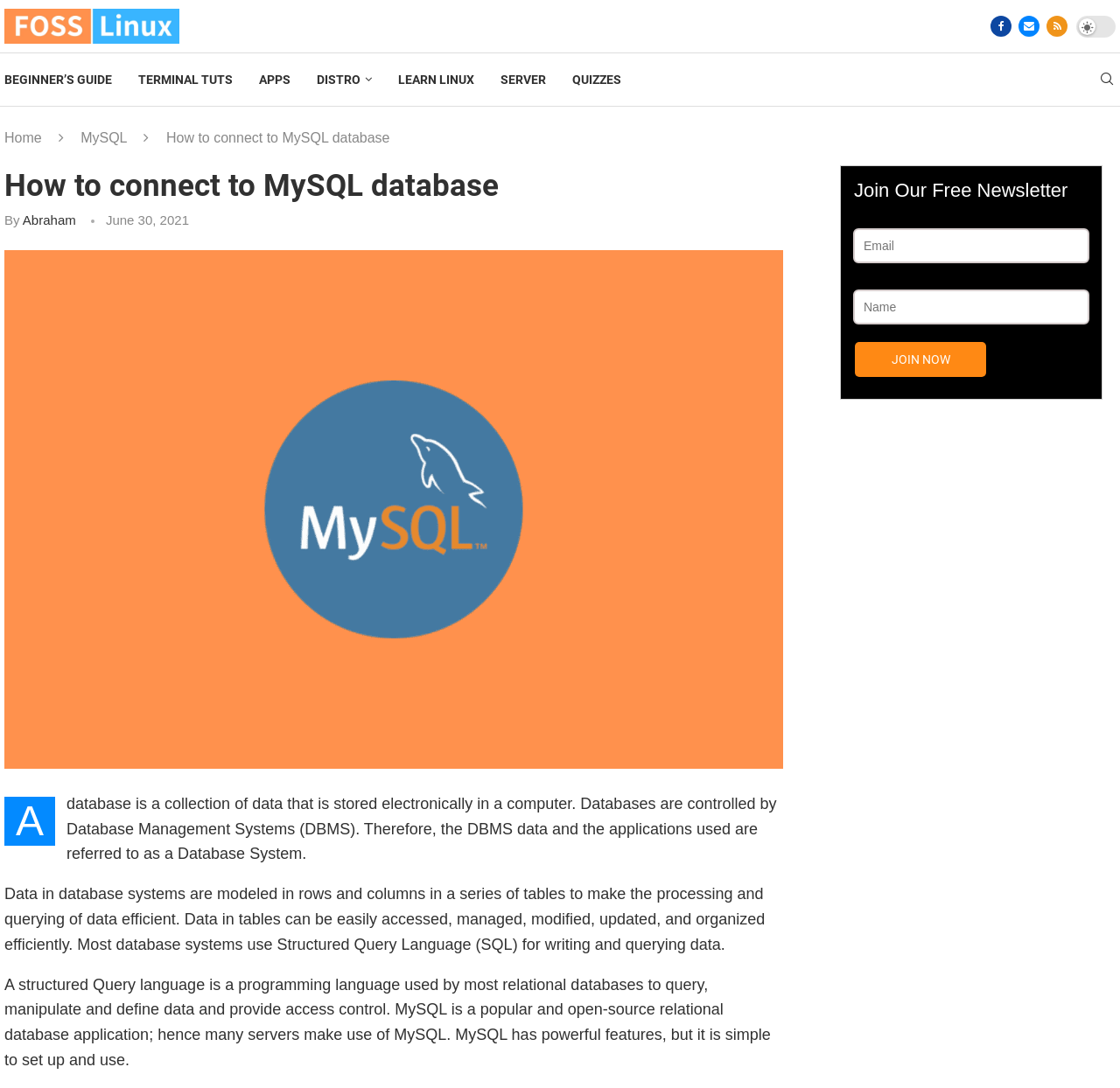Identify the bounding box coordinates of the clickable region required to complete the instruction: "Go to the 'MySQL' page". The coordinates should be given as four float numbers within the range of 0 and 1, i.e., [left, top, right, bottom].

[0.072, 0.12, 0.114, 0.133]